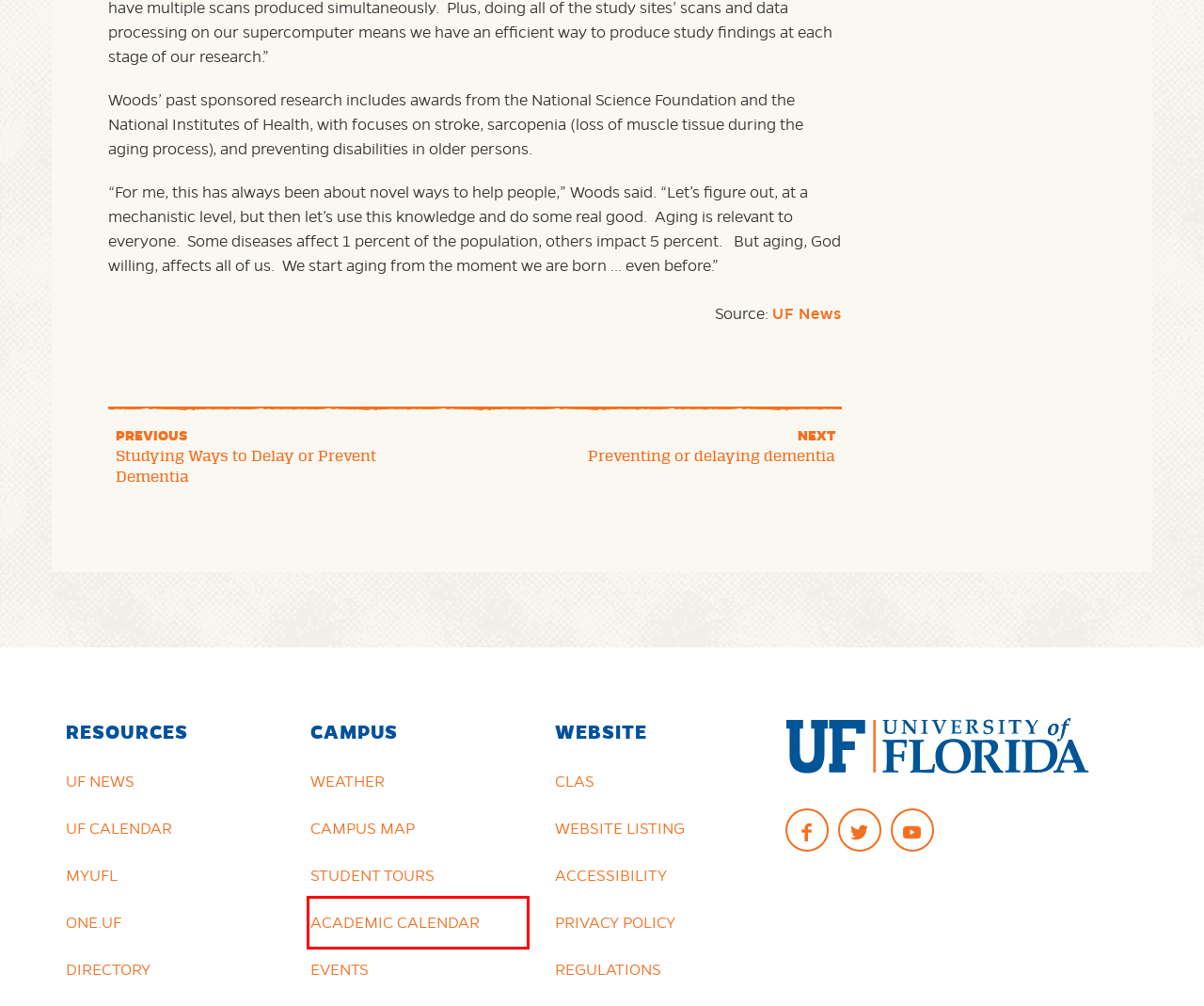You are presented with a screenshot of a webpage containing a red bounding box around an element. Determine which webpage description best describes the new webpage after clicking on the highlighted element. Here are the candidates:
A. Dates and Deadlines < University of Florida
B. Accessibility at UF
C. Calendar - University of Florida
D. Preventing or delaying dementia – Research Computing
E. Regulation and Policy Hub
F. Directory » University of Florida
G. ONE.UF
H. Studying Ways to Delay or Prevent Dementia – Research Computing

A